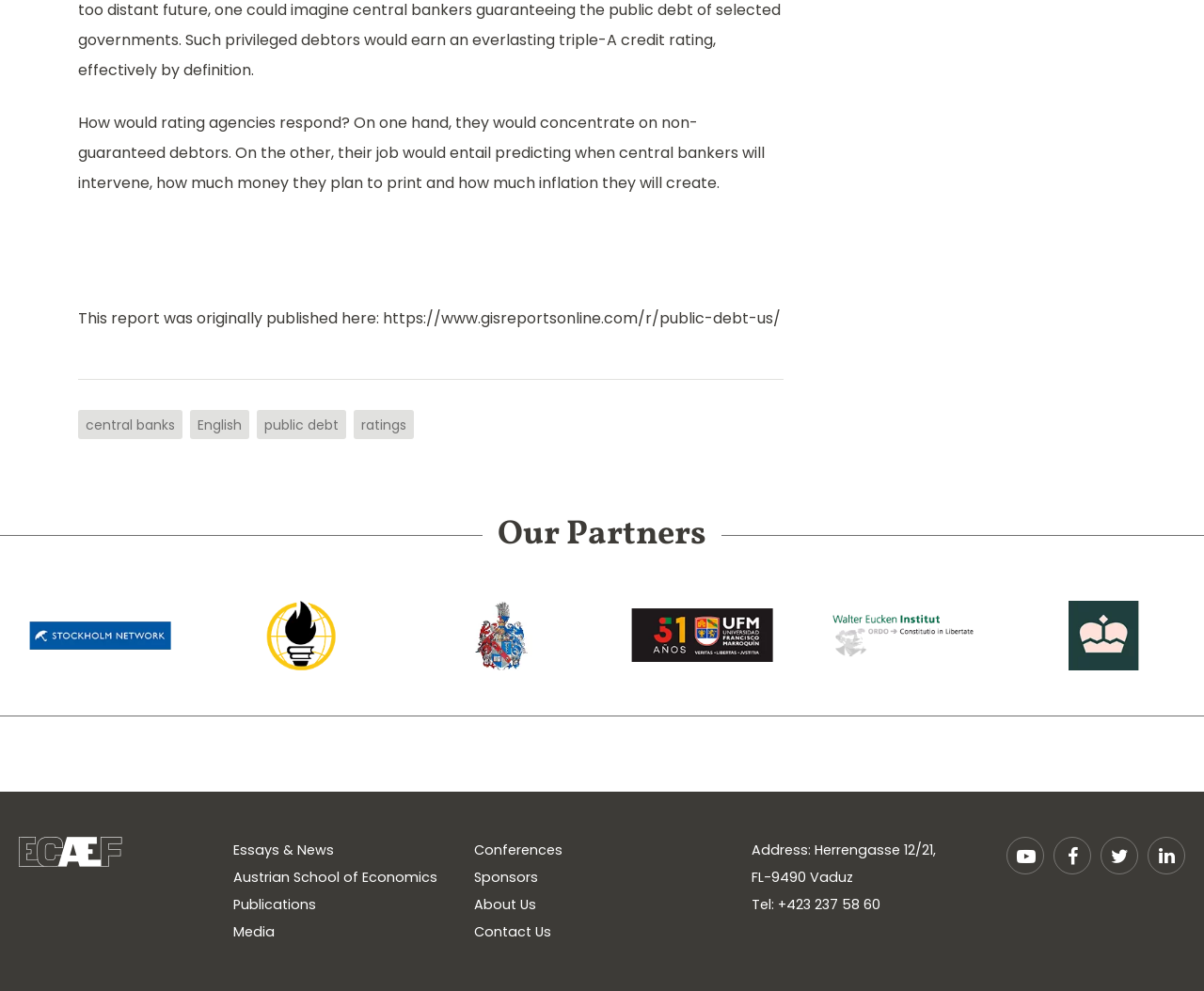What social media platforms are linked on the webpage?
Provide an in-depth answer to the question, covering all aspects.

The webpage has links to several social media platforms, including YouTube, Facebook, Twitter, and LinkedIn, which are represented by their respective icons.